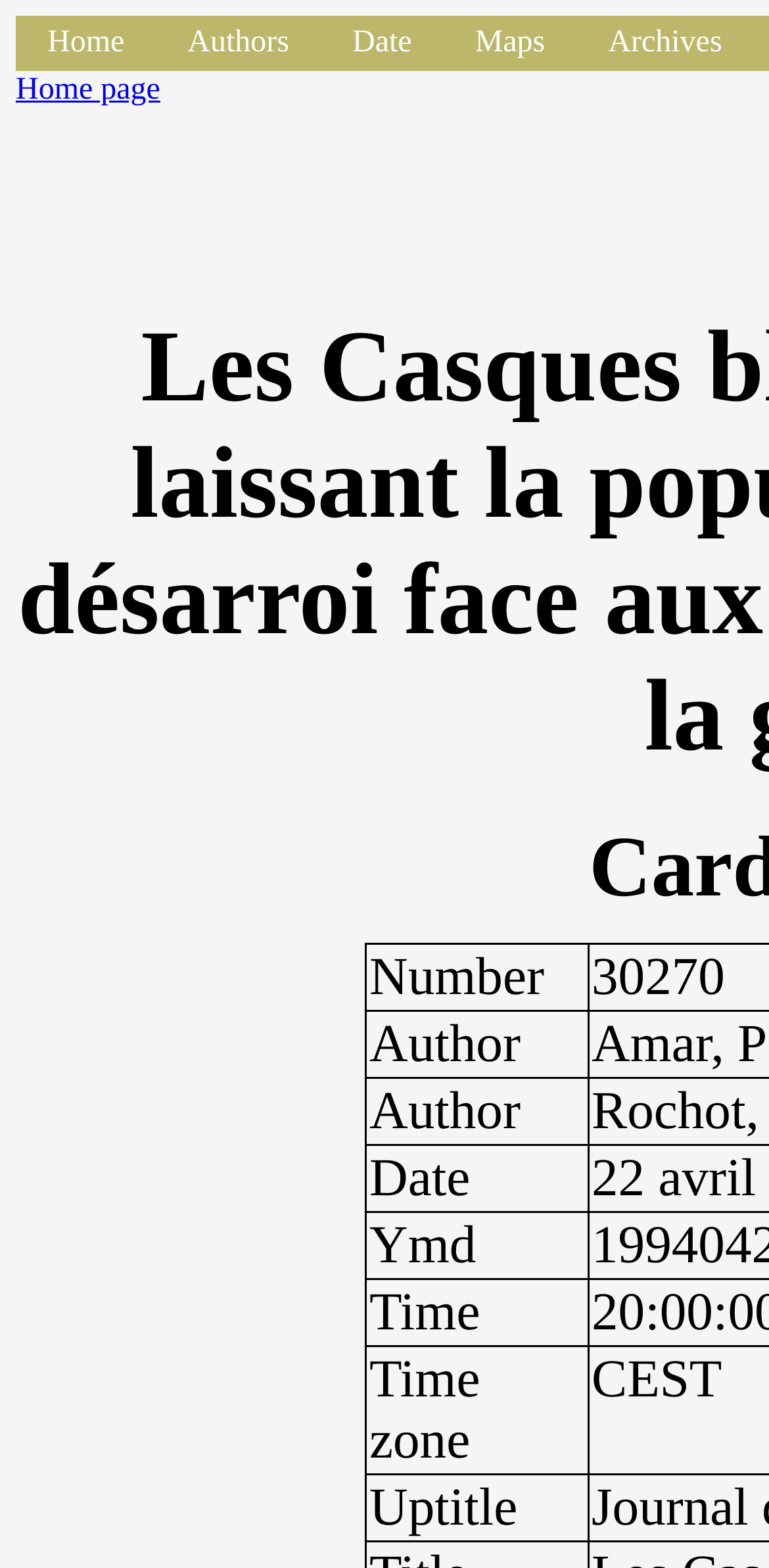What is the time zone indicated on the webpage?
Answer the question with a single word or phrase by looking at the picture.

CEST